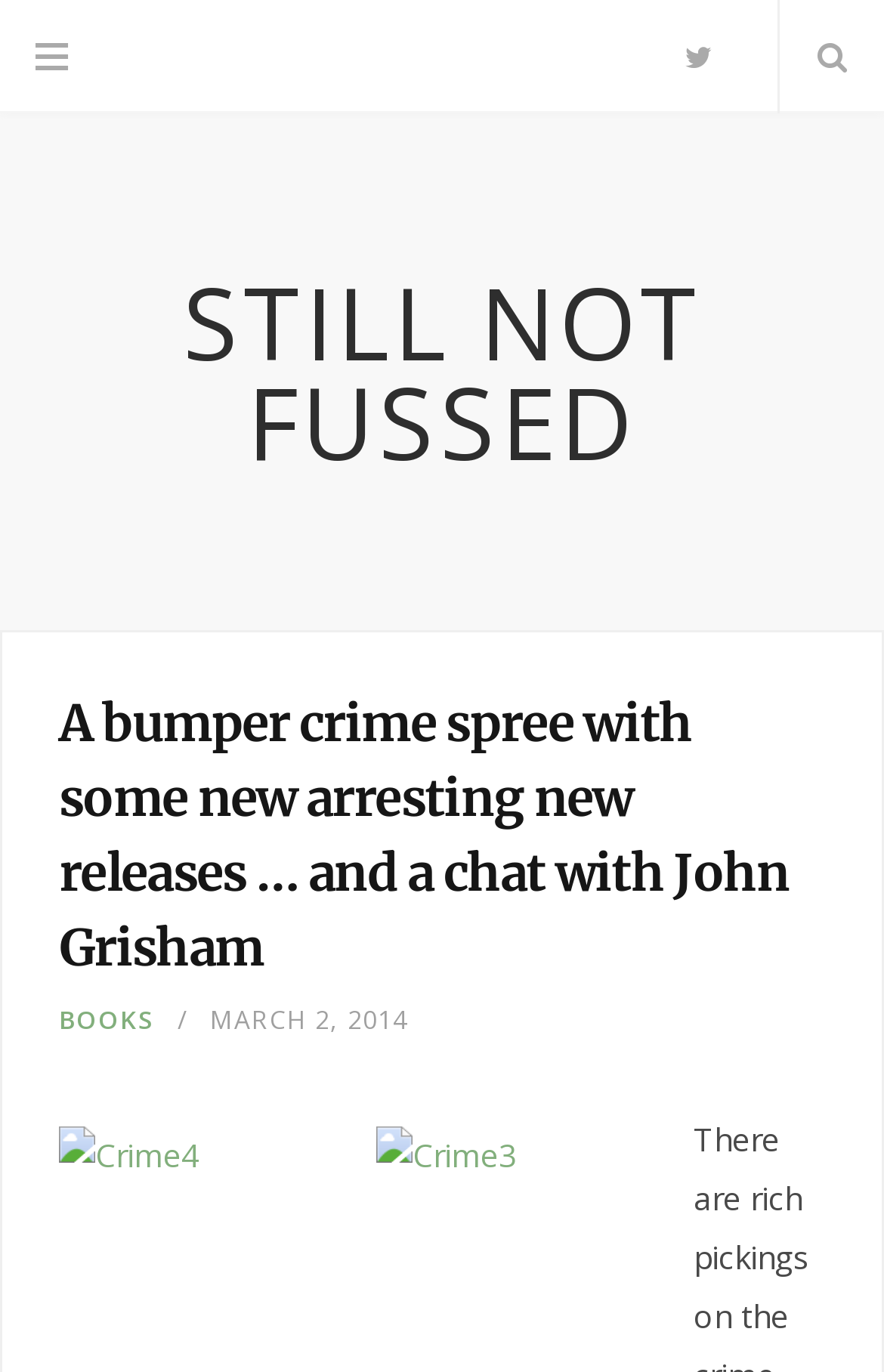What is the name of the blog or website?
Using the visual information, respond with a single word or phrase.

STILL NOT FUSSED